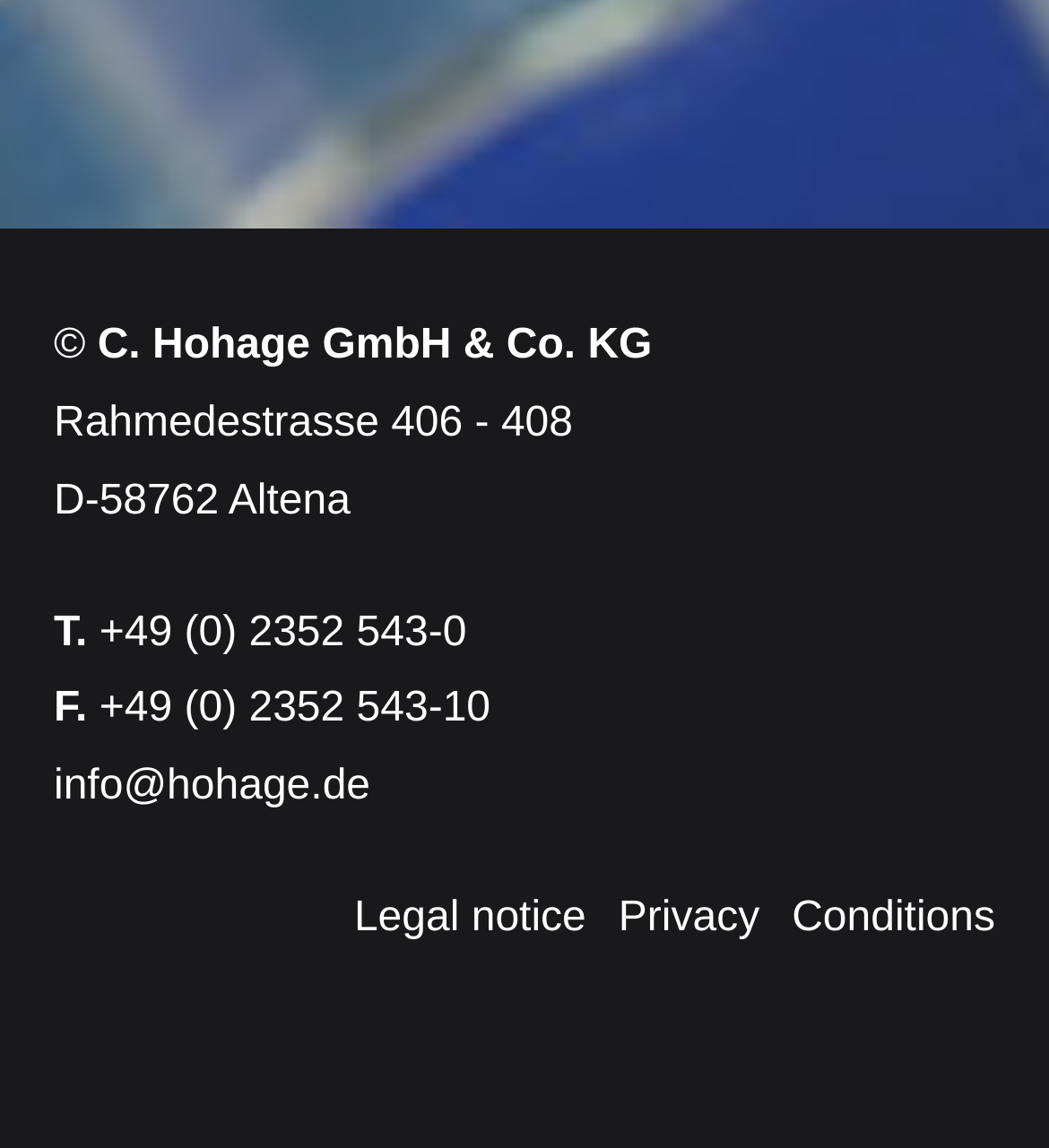Bounding box coordinates should be in the format (top-left x, top-left y, bottom-right x, bottom-right y) and all values should be floating point numbers between 0 and 1. Determine the bounding box coordinate for the UI element described as: Legal notice

[0.307, 0.78, 0.559, 0.82]